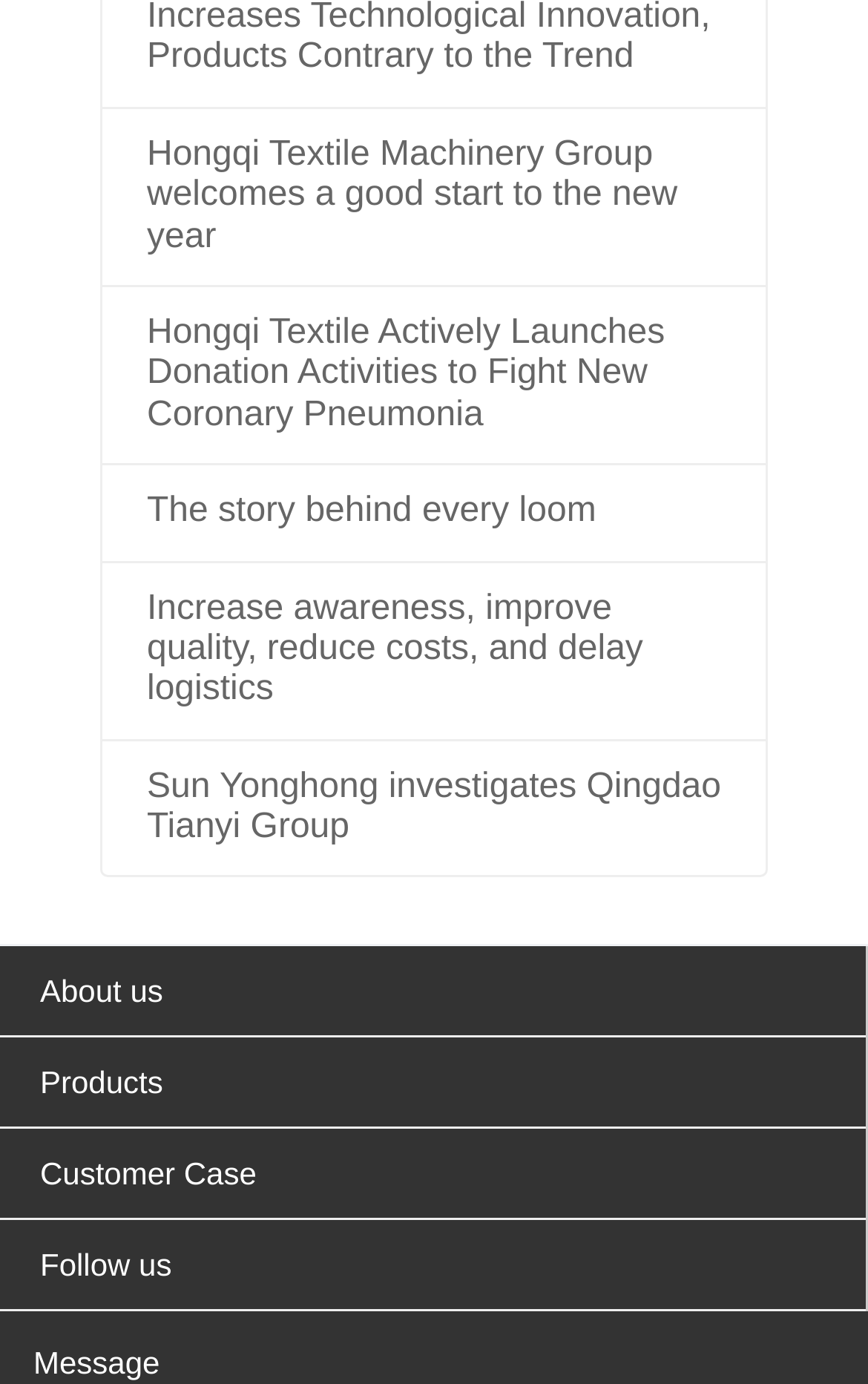Please provide the bounding box coordinate of the region that matches the element description: Follow us. Coordinates should be in the format (top-left x, top-left y, bottom-right x, bottom-right y) and all values should be between 0 and 1.

[0.0, 0.882, 0.997, 0.947]